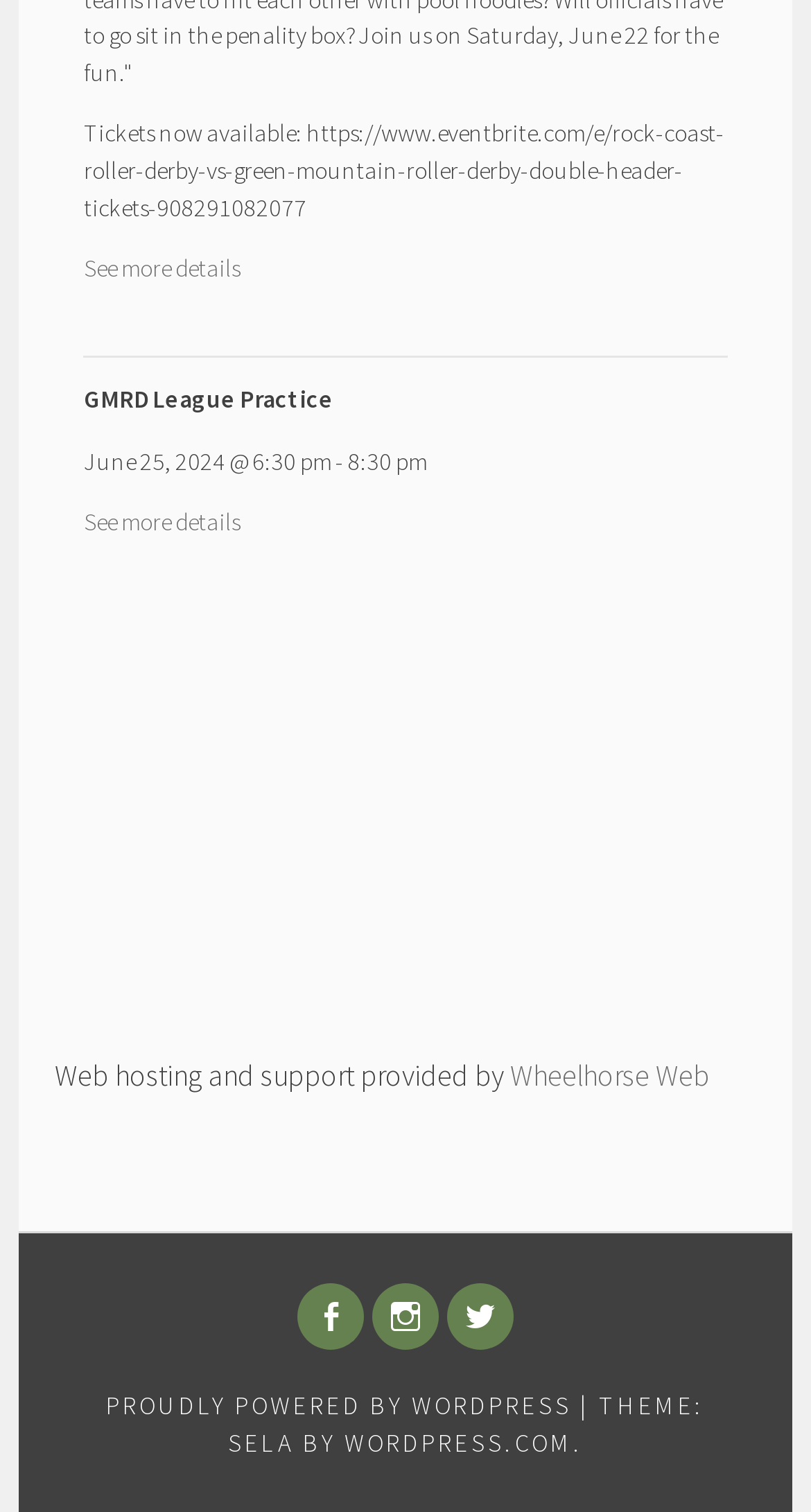What is the date of the GMRD League Practice?
Please craft a detailed and exhaustive response to the question.

The date is mentioned in the StaticText element with the text 'June 25, 2024'.